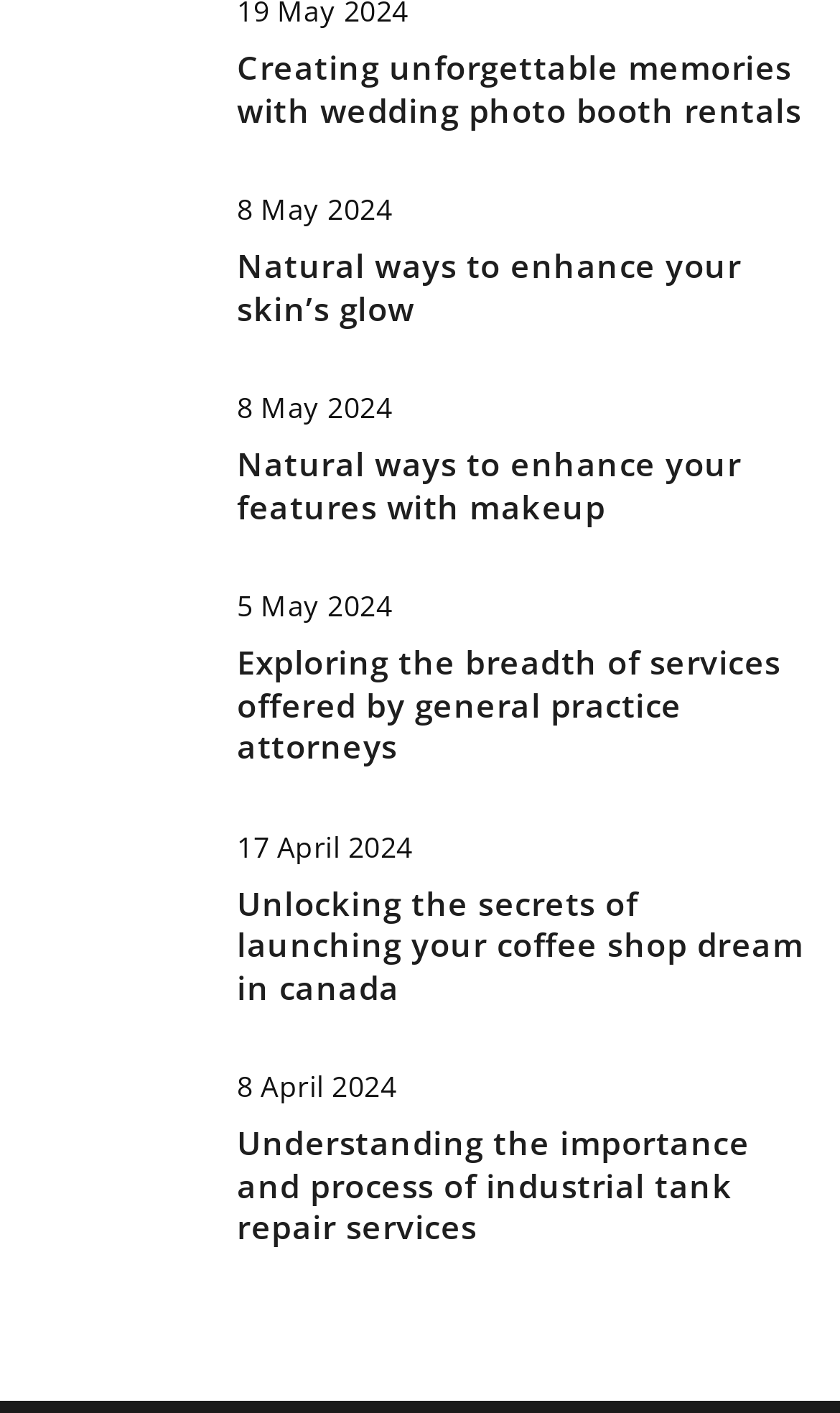Please identify the bounding box coordinates for the region that you need to click to follow this instruction: "Explore the services offered by general practice attorneys".

[0.038, 0.42, 0.244, 0.511]